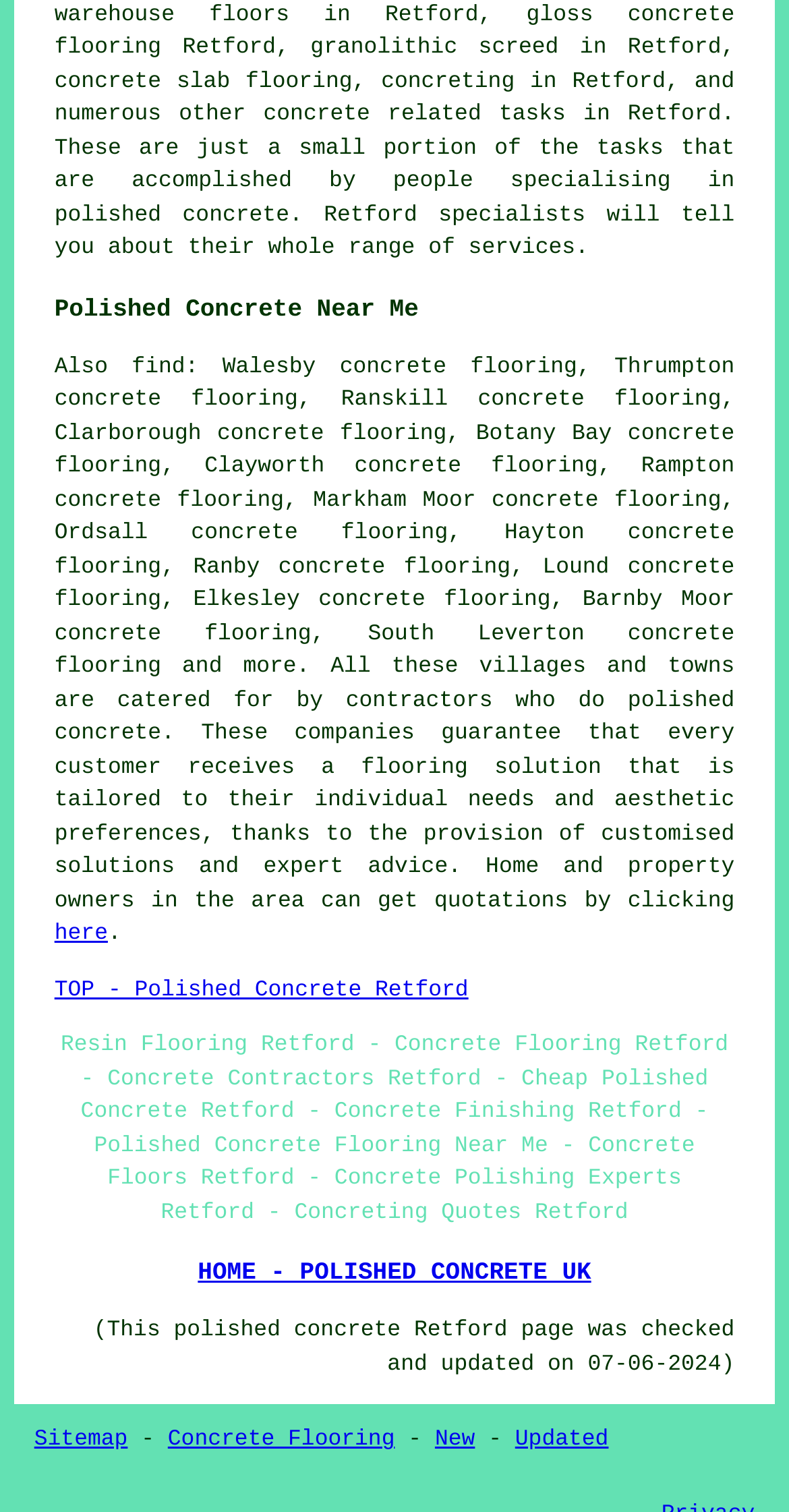Determine the bounding box coordinates of the clickable region to execute the instruction: "get a customised flooring solution". The coordinates should be four float numbers between 0 and 1, denoted as [left, top, right, bottom].

[0.458, 0.5, 0.762, 0.516]